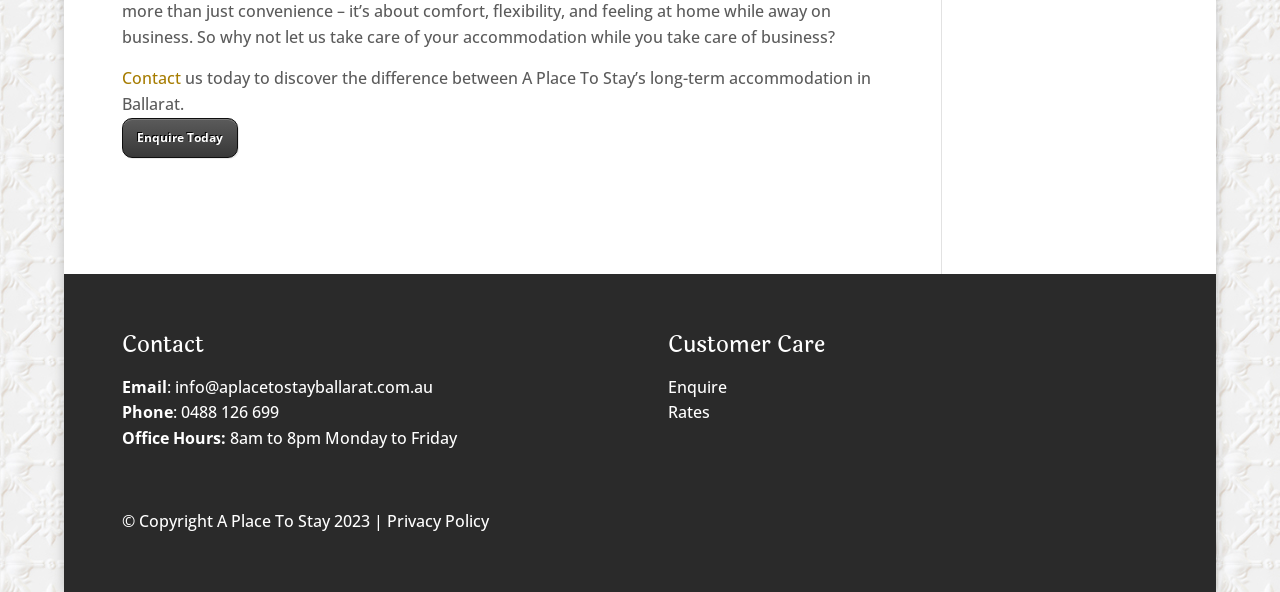Can you look at the image and give a comprehensive answer to the question:
What is the email address to contact A Place To Stay?

I found the email address by looking at the 'Contact' section of the webpage, where it says 'Email:' followed by the email address 'info@aplacetostayballarat.com.au'.